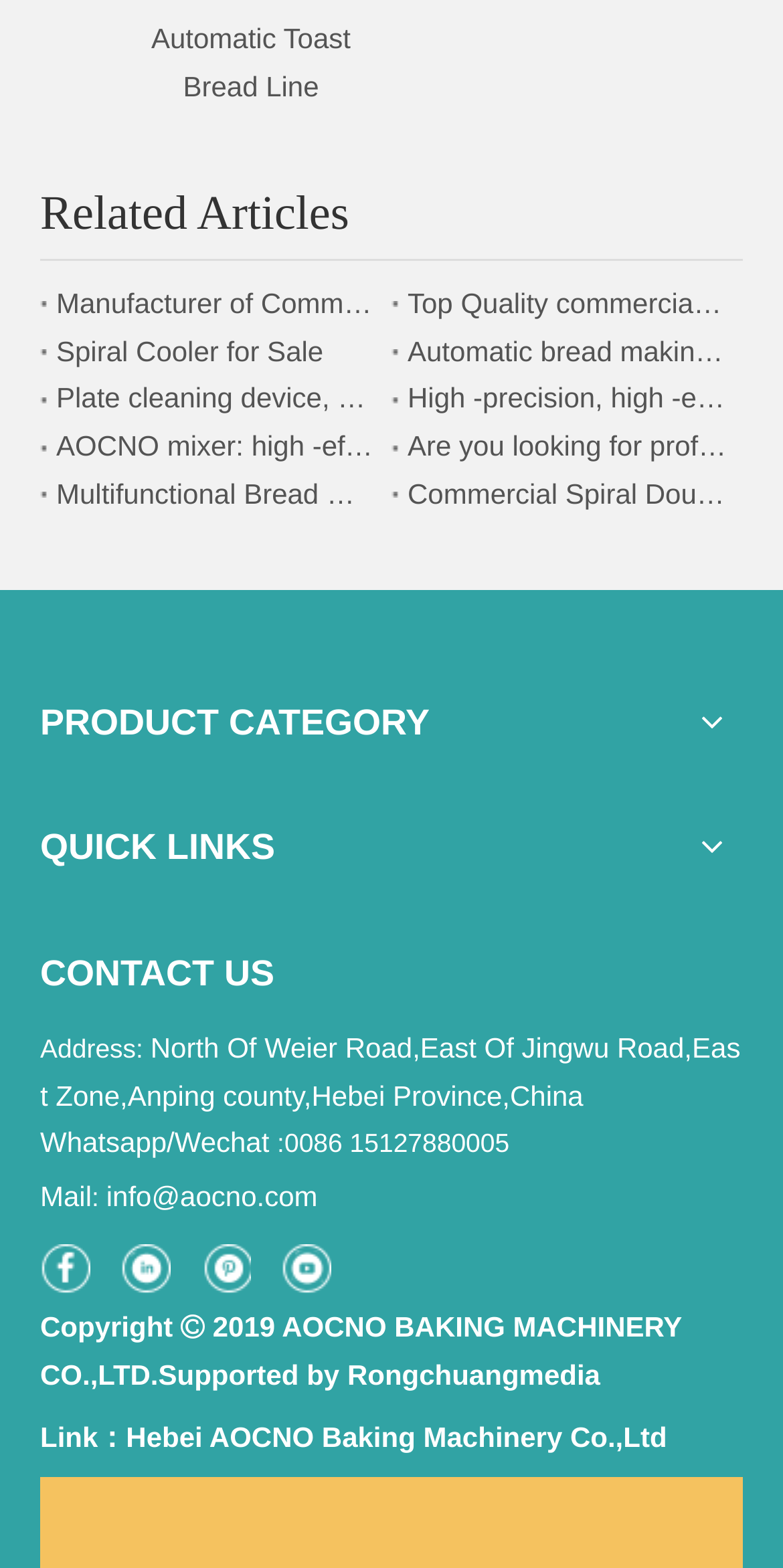Can you find the bounding box coordinates for the UI element given this description: "Uncategorized"? Provide the coordinates as four float numbers between 0 and 1: [left, top, right, bottom].

None